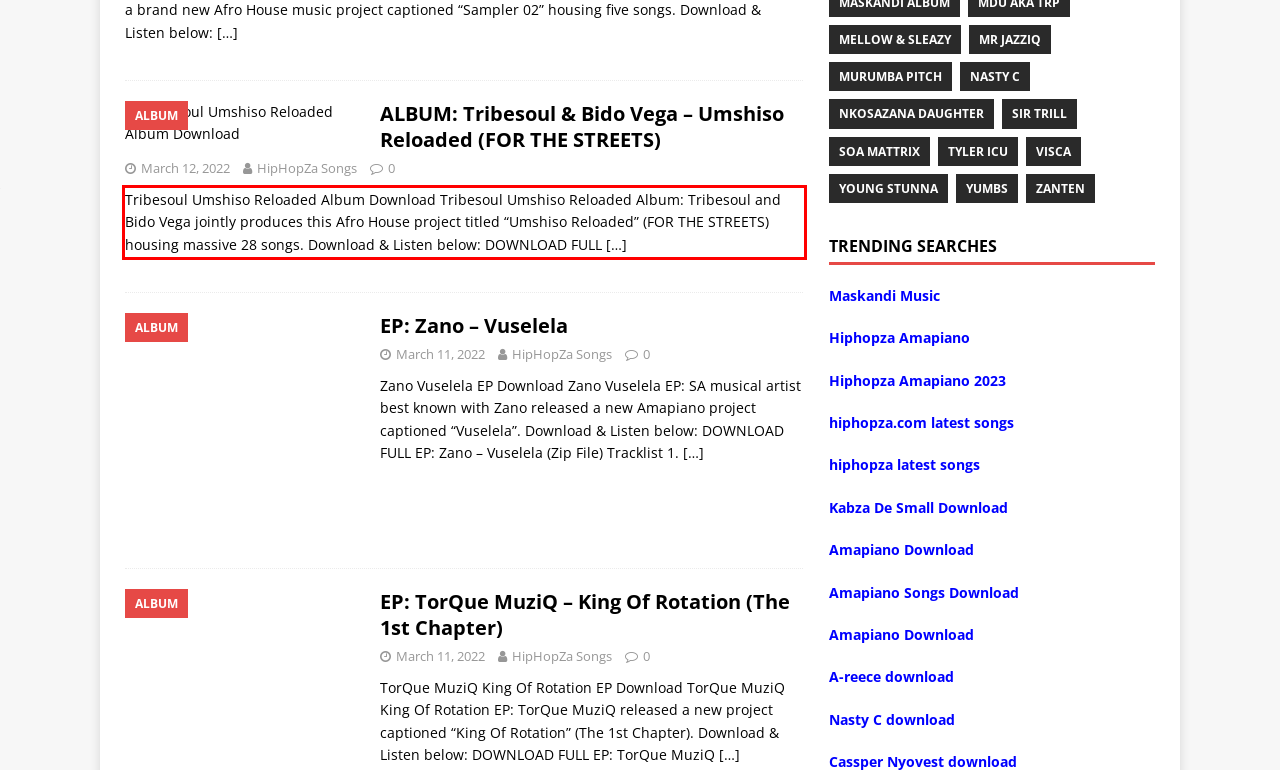Within the screenshot of a webpage, identify the red bounding box and perform OCR to capture the text content it contains.

Tribesoul Umshiso Reloaded Album Download Tribesoul Umshiso Reloaded Album: Tribesoul and Bido Vega jointly produces this Afro House project titled “Umshiso Reloaded” (FOR THE STREETS) housing massive 28 songs. Download & Listen below: DOWNLOAD FULL […]